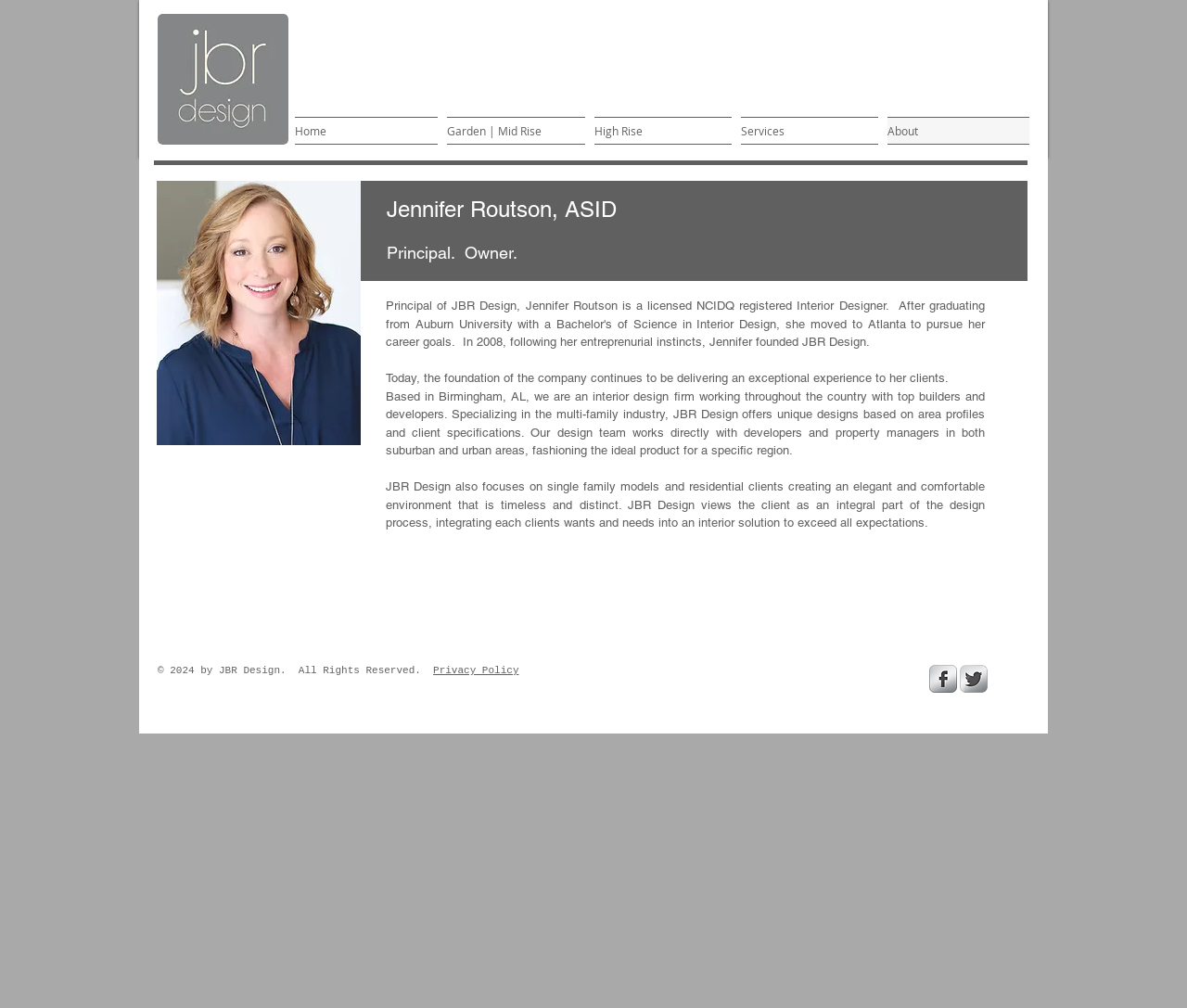What is the copyright year of JBR Design?
Using the image, provide a concise answer in one word or a short phrase.

2024